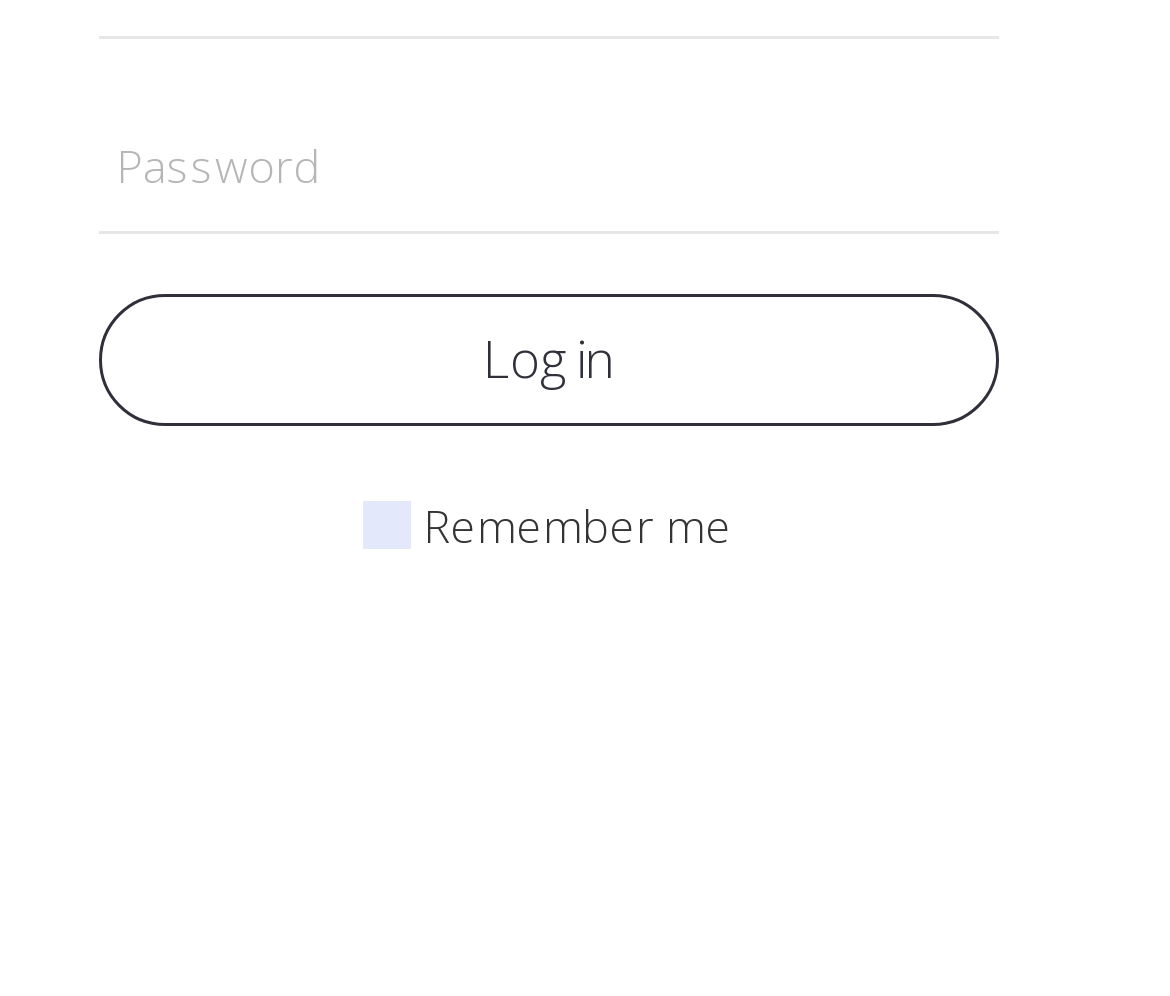Given the element description: "name="password" placeholder="Password"", predict the bounding box coordinates of this UI element. The coordinates must be four float numbers between 0 and 1, given as [left, top, right, bottom].

[0.083, 0.101, 0.853, 0.236]